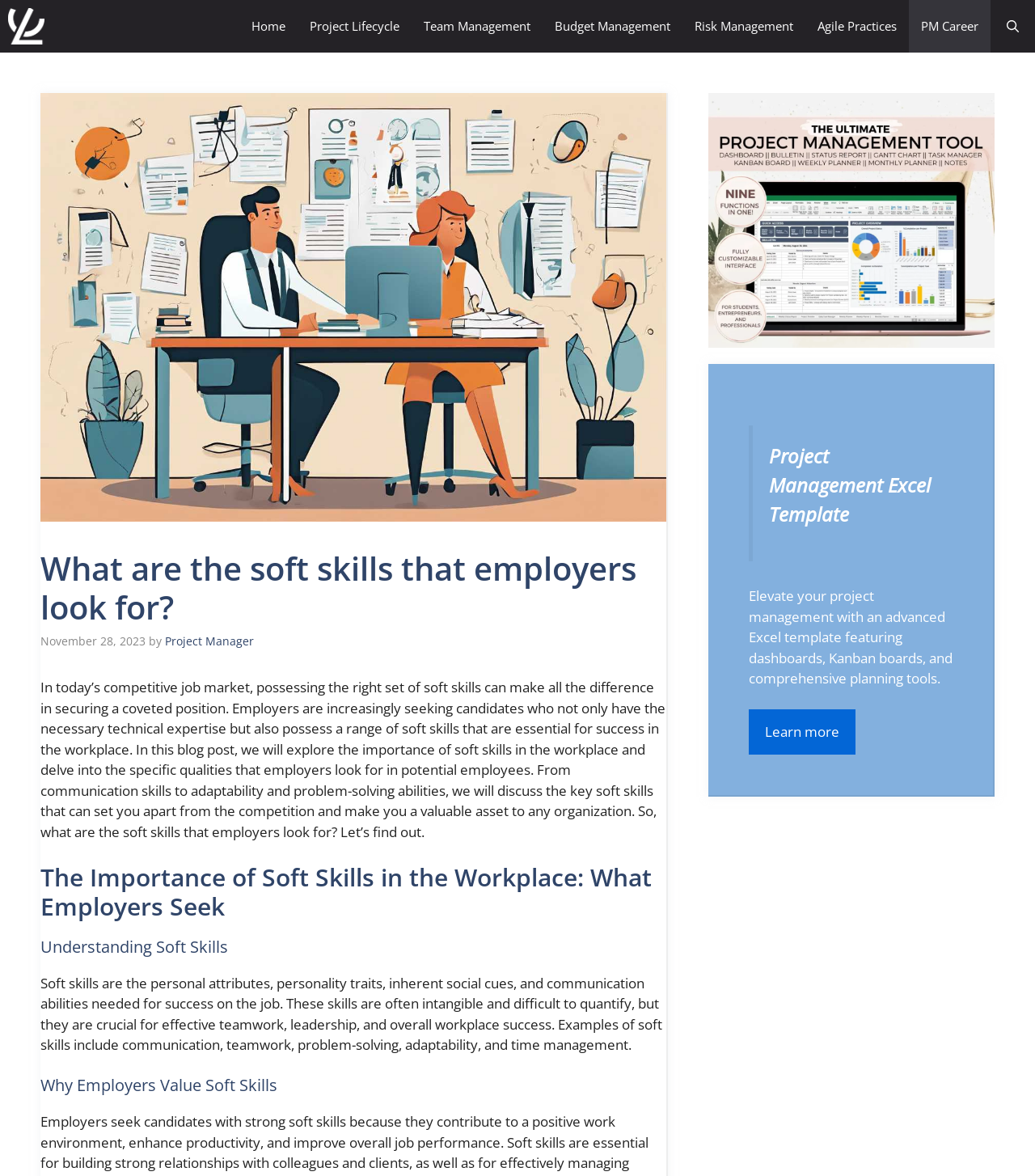What is the date of the blog post?
Answer briefly with a single word or phrase based on the image.

November 28, 2023